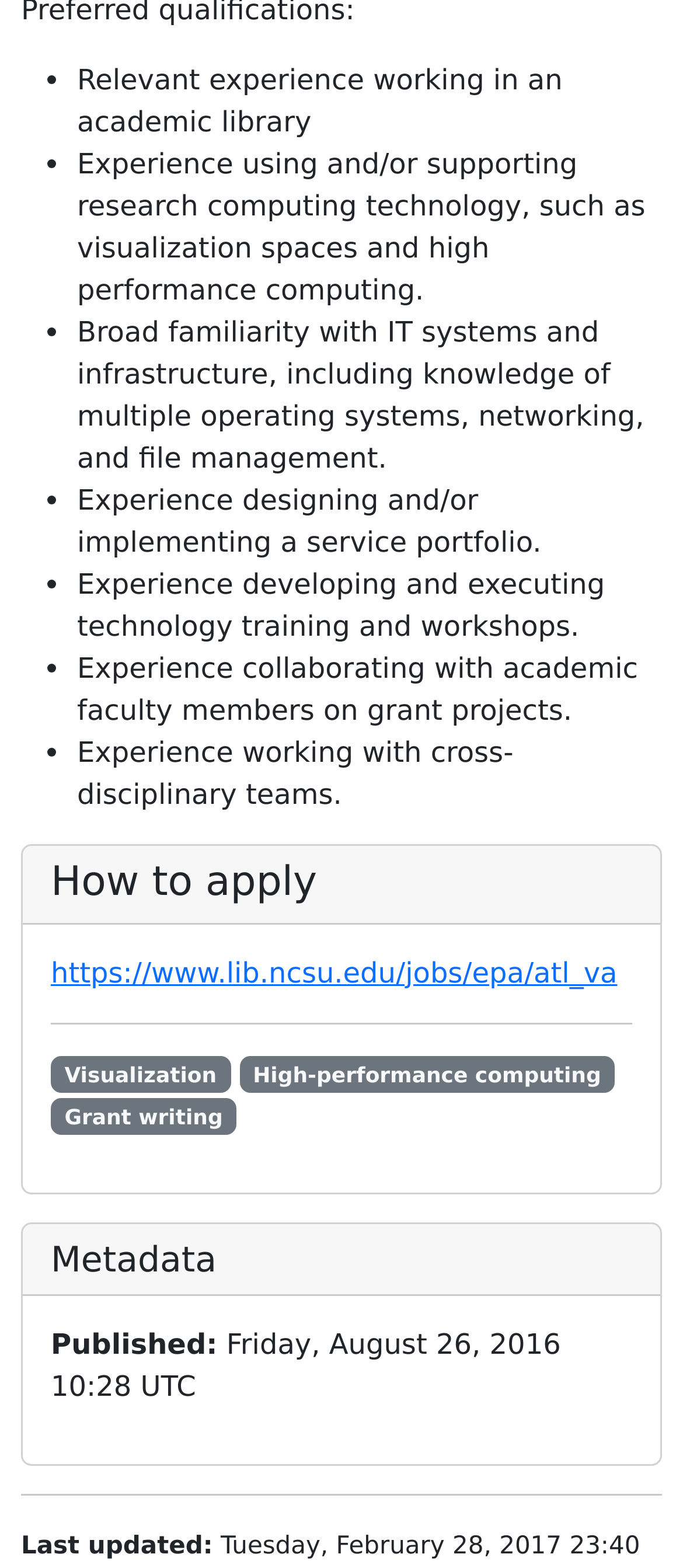Locate the bounding box of the UI element based on this description: "High-performance computing". Provide four float numbers between 0 and 1 as [left, top, right, bottom].

[0.35, 0.674, 0.9, 0.697]